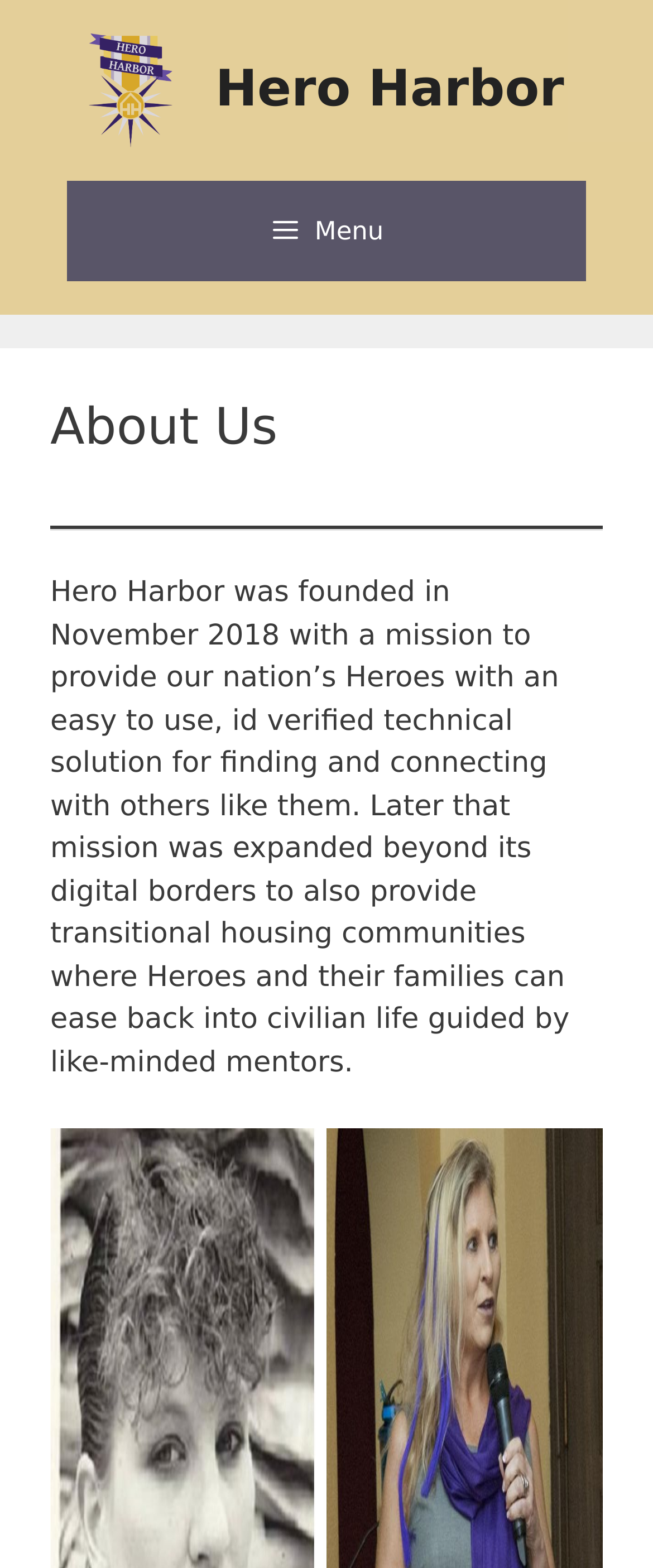Identify the bounding box for the given UI element using the description provided. Coordinates should be in the format (top-left x, top-left y, bottom-right x, bottom-right y) and must be between 0 and 1. Here is the description: Menu

[0.103, 0.115, 0.897, 0.179]